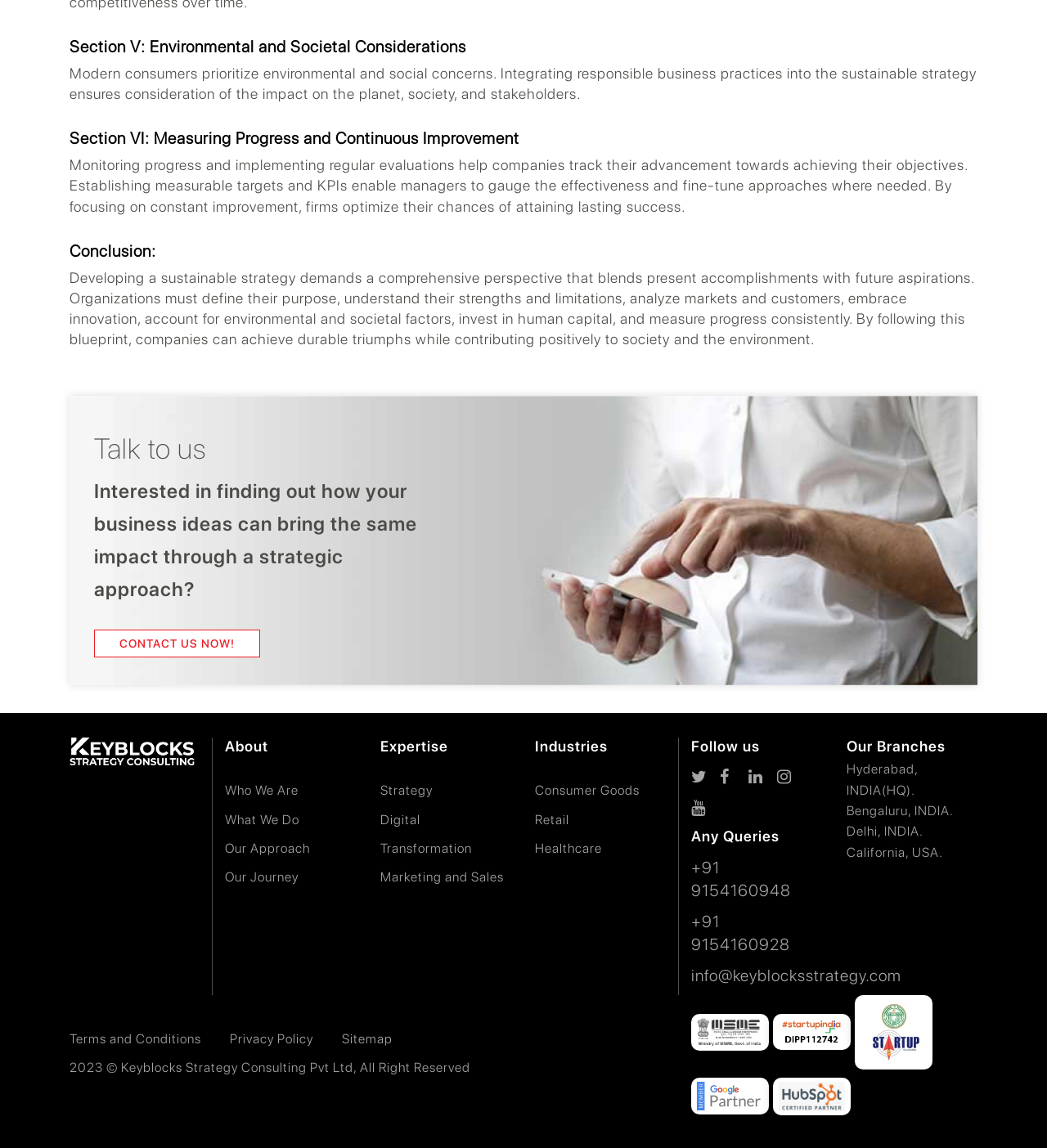Locate the bounding box coordinates of the element that should be clicked to execute the following instruction: "Learn about who we are".

[0.215, 0.682, 0.285, 0.695]